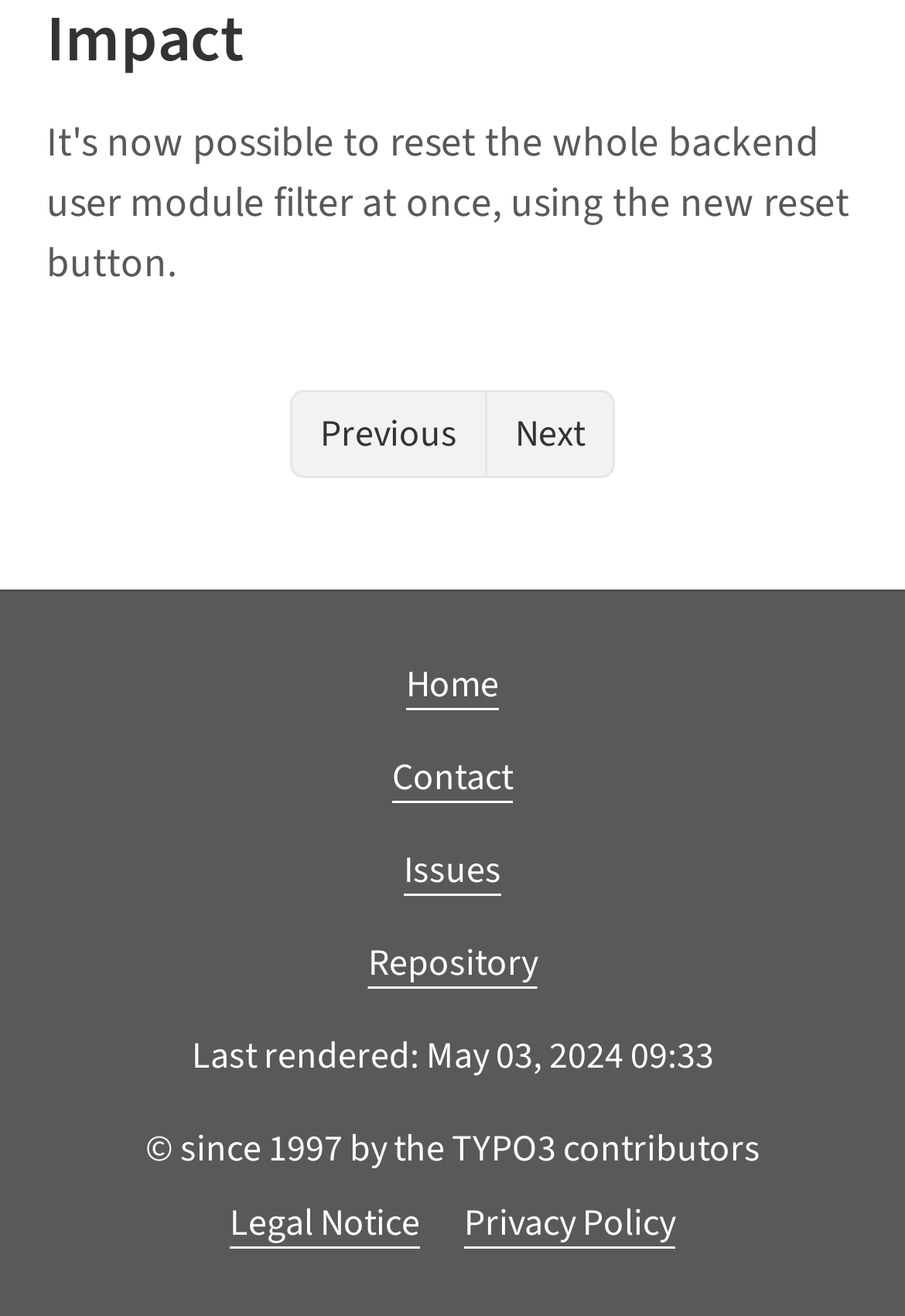Provide the bounding box coordinates of the HTML element described by the text: "Contact". The coordinates should be in the format [left, top, right, bottom] with values between 0 and 1.

[0.433, 0.571, 0.567, 0.61]